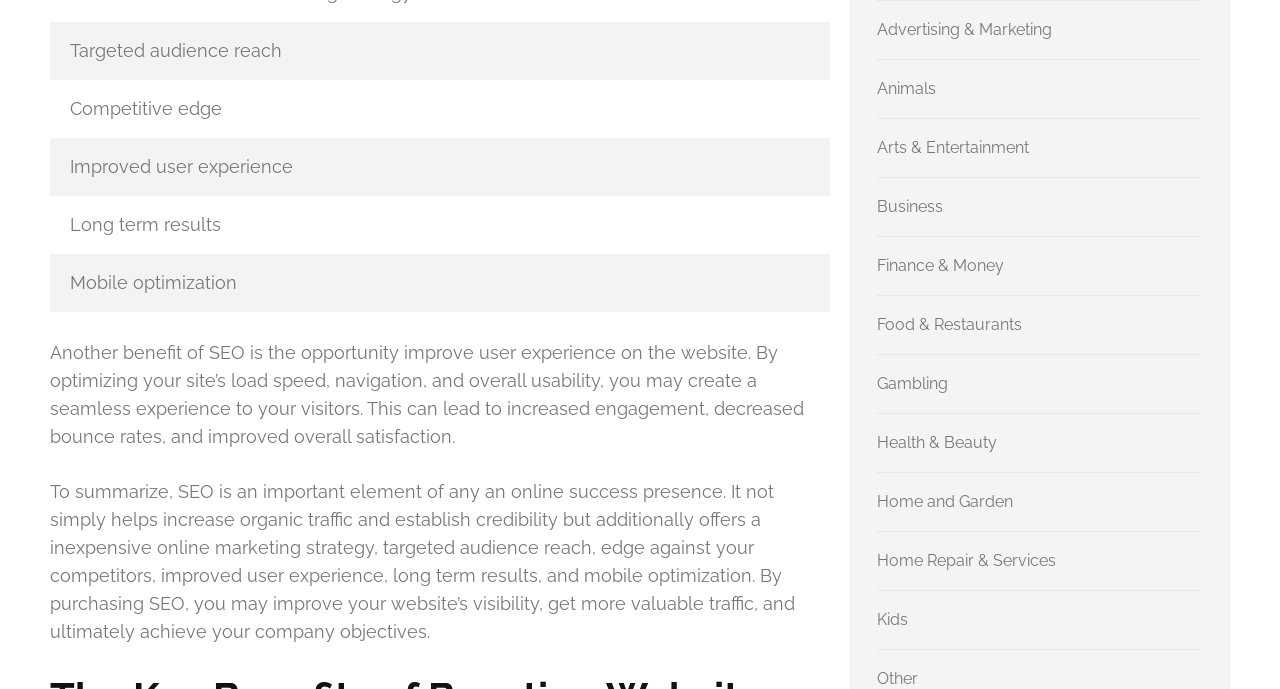Can you pinpoint the bounding box coordinates for the clickable element required for this instruction: "Click on Other"? The coordinates should be four float numbers between 0 and 1, i.e., [left, top, right, bottom].

[0.685, 0.972, 0.717, 0.999]